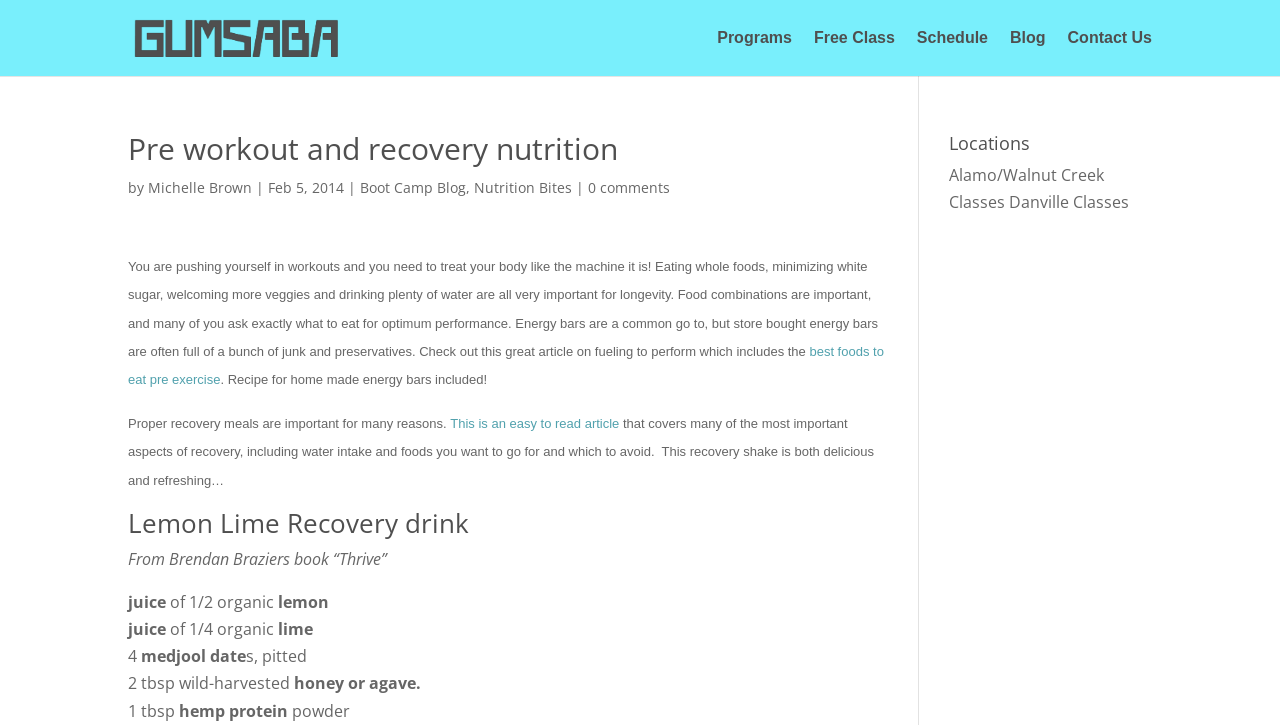Can you extract the headline from the webpage for me?

Pre workout and recovery nutrition